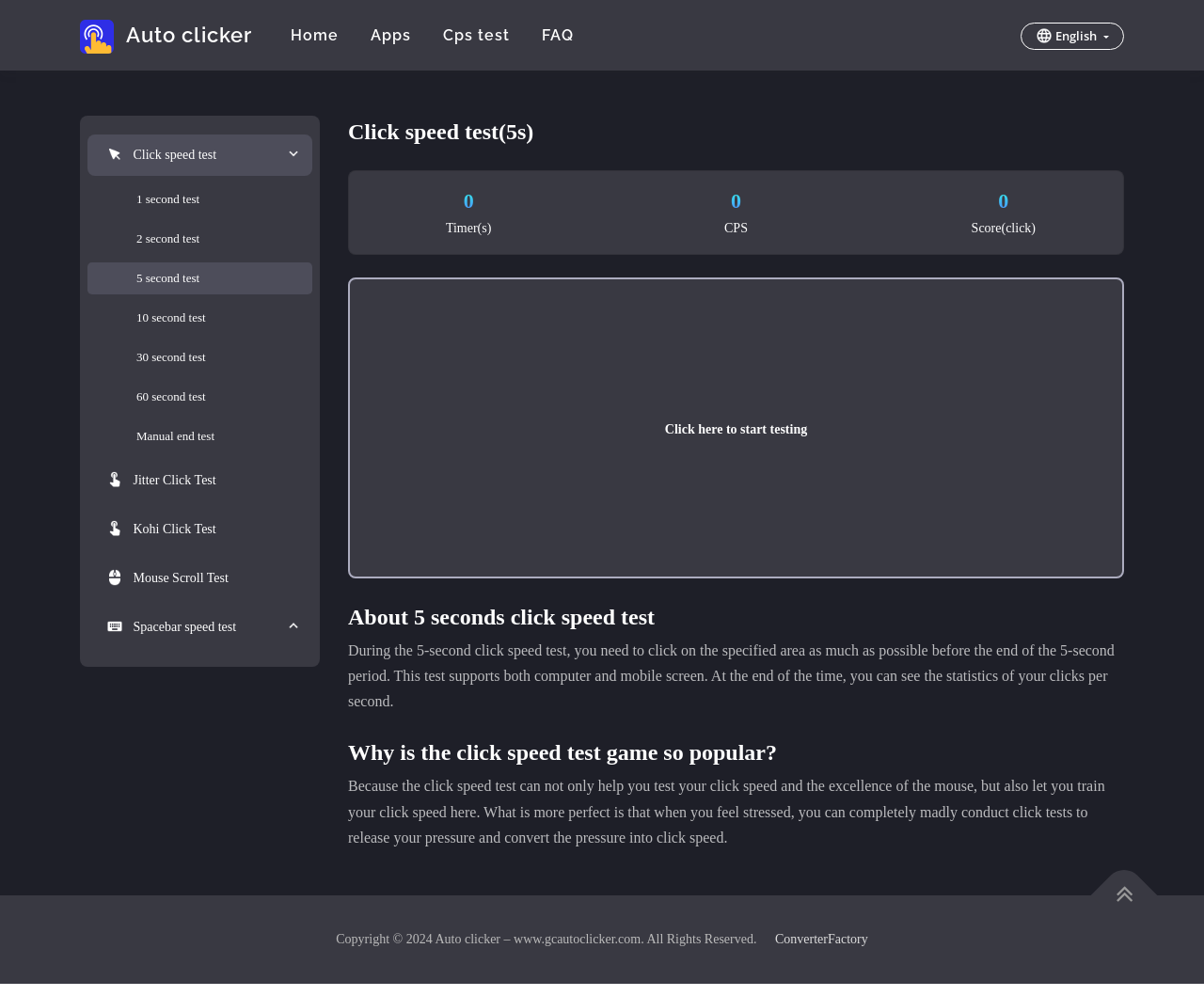Please give a concise answer to this question using a single word or phrase: 
What is the unit of measurement for the click speed score?

CPS